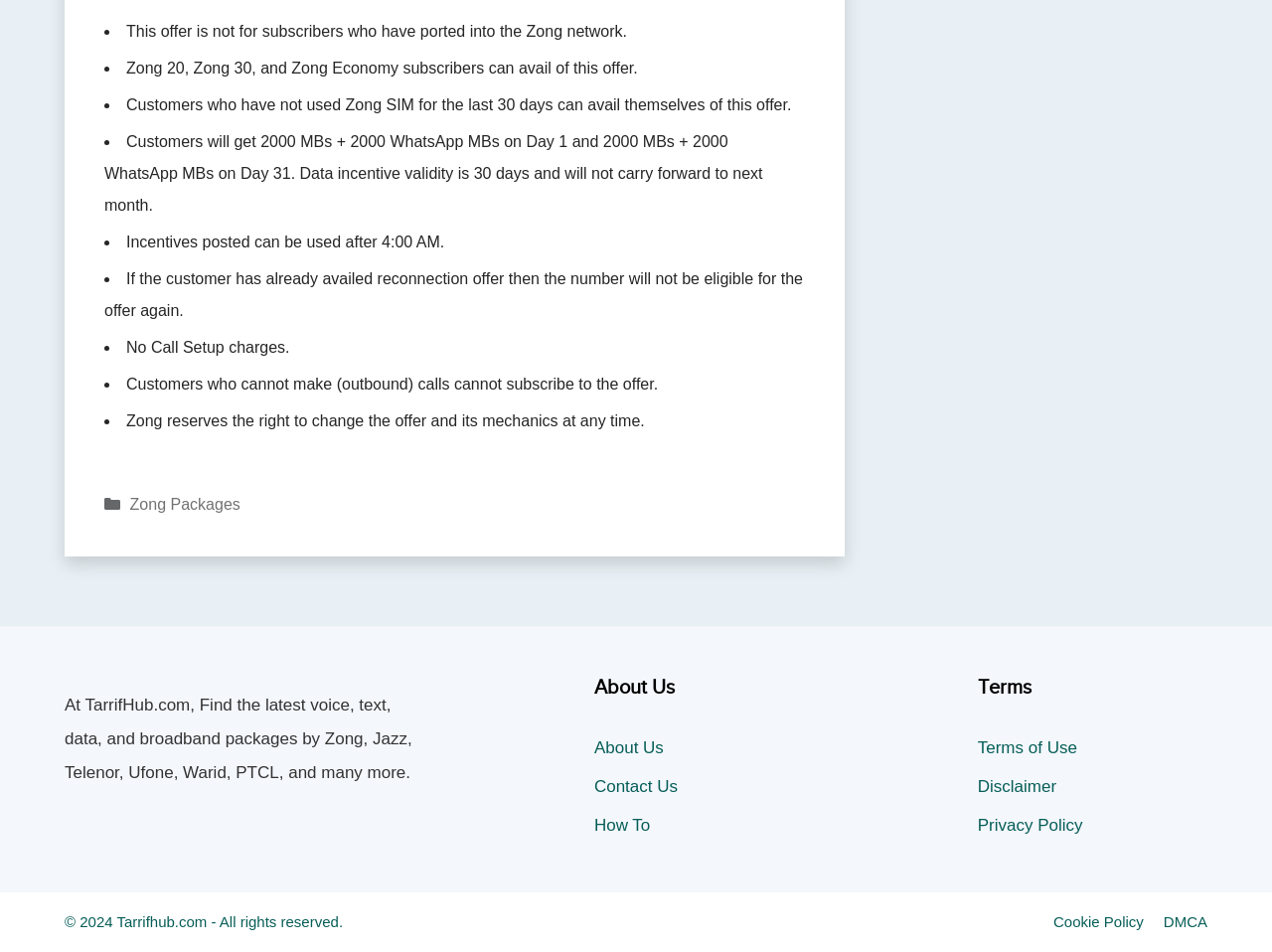Identify the coordinates of the bounding box for the element that must be clicked to accomplish the instruction: "Click on 'Cookie Policy'".

[0.828, 0.959, 0.899, 0.977]